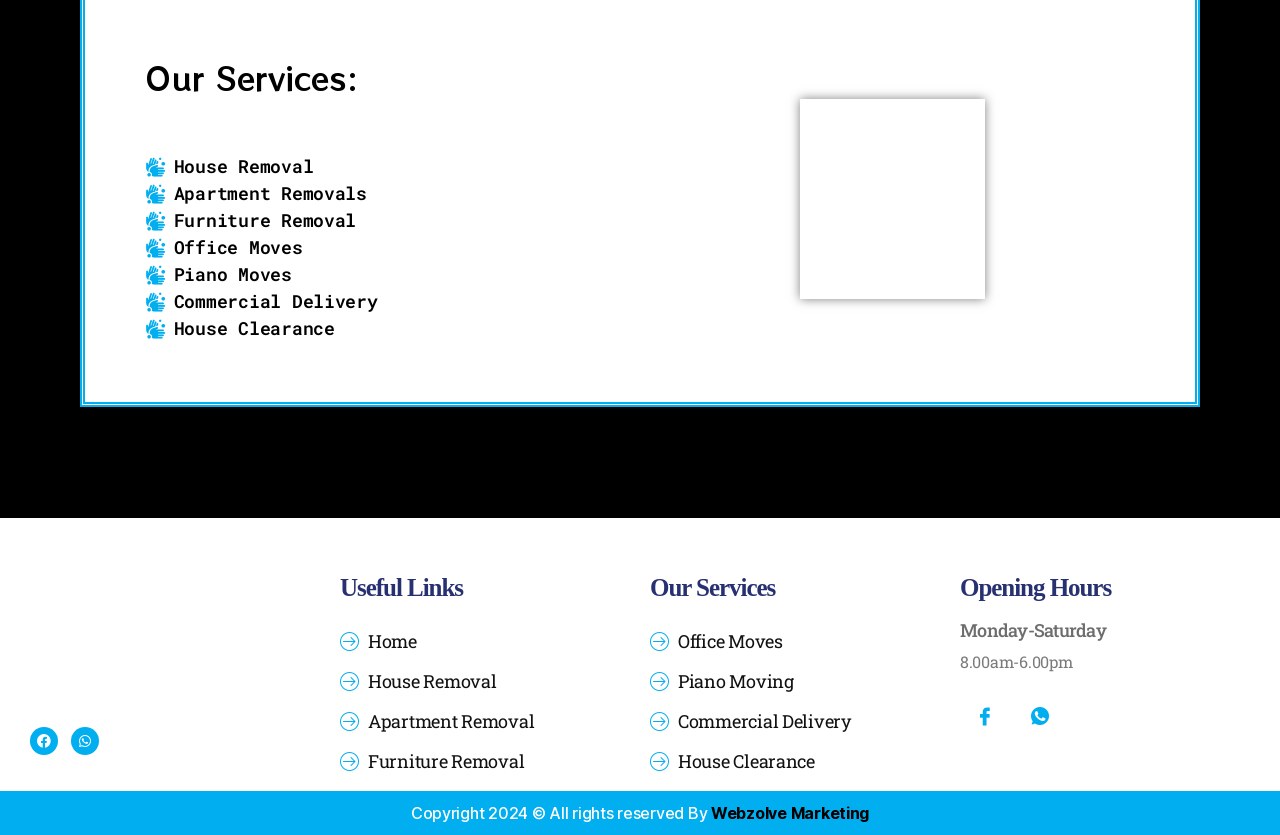What is the copyright information?
Please provide a comprehensive and detailed answer to the question.

I can see a link element at the bottom of the webpage with the text 'Copyright 2024 © All rights reserved By Webzolve Marketing'. This text provides the copyright information of the website.